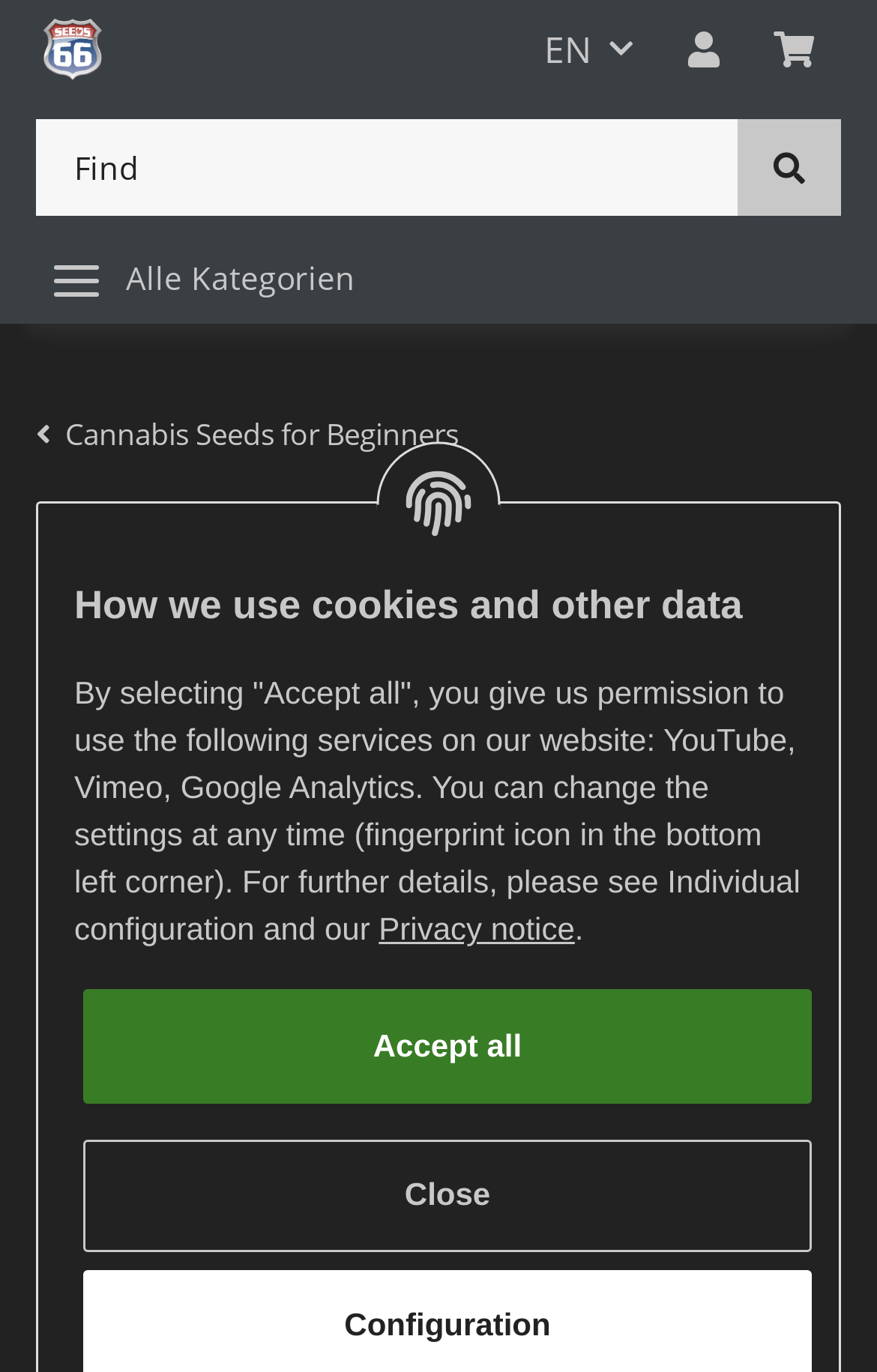Find the bounding box coordinates of the element I should click to carry out the following instruction: "Toggle navigation".

[0.0, 0.17, 1.0, 0.236]